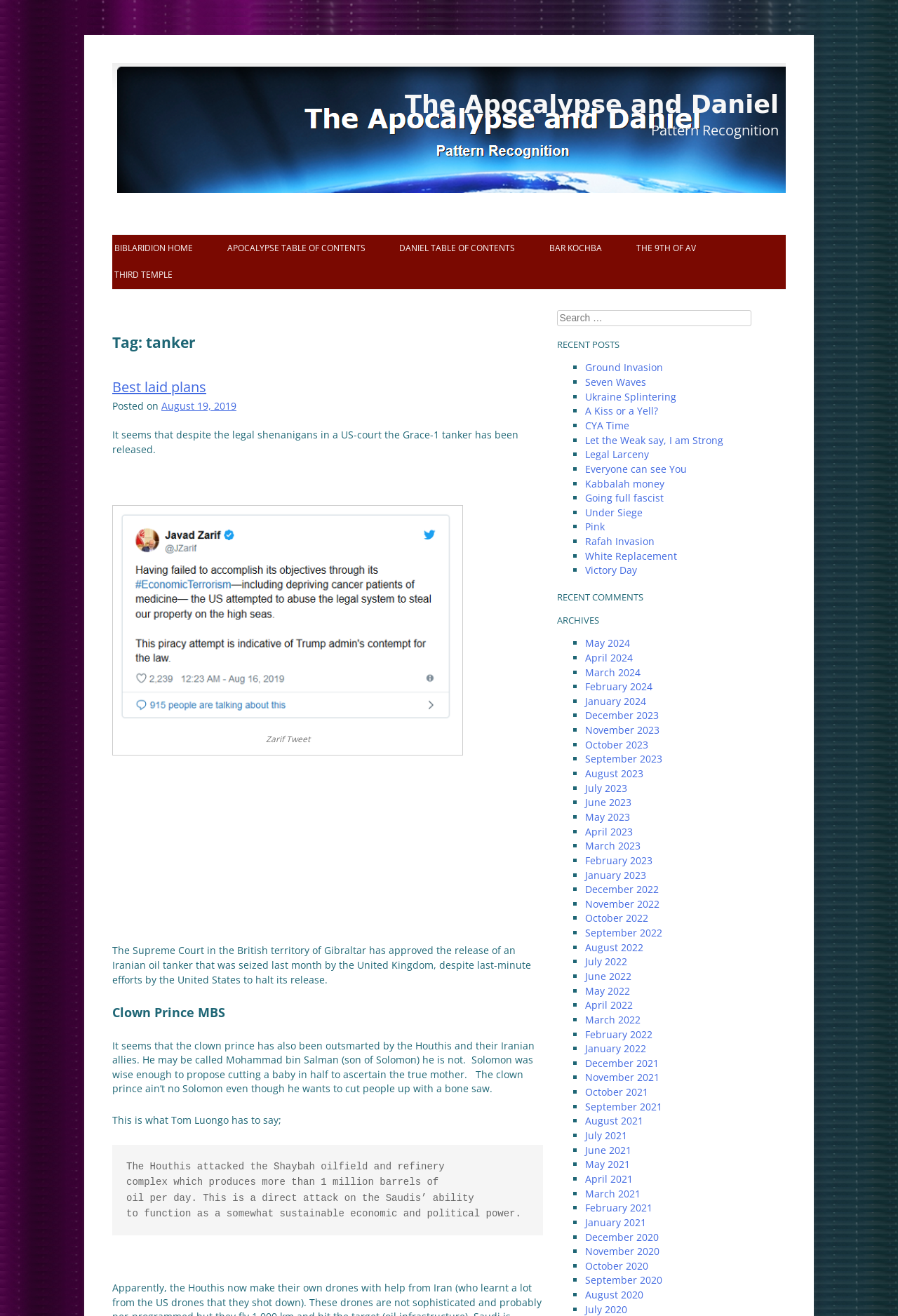Give a full account of the webpage's elements and their arrangement.

The webpage is about the Apocalypse and Daniel, with a focus on tanker-related news. At the top, there is a link to skip to the content, followed by the title "The Apocalypse and Daniel" and a heading "Pattern Recognition". Below this, there are several links to different sections, including "BIBLARIDION HOME", "APOCALYPSE TABLE OF CONTENTS", "DANIEL TABLE OF CONTENTS", "BAR KOCHBA", "THE 9TH OF AV", and "THIRD TEMPLE".

The main content of the page is divided into sections, with headings and paragraphs of text. The first section has a heading "Tag: tanker" and discusses the release of the Grace-1 tanker. There is an image of a Zarif tweet, and the text mentions the Supreme Court in Gibraltar approving the release of the tanker.

The next section has a heading "Clown Prince MBS" and discusses the Houthis and their Iranian allies outsmarting the clown prince. There is a quote from Tom Luongo about the Houthis attacking the Shaybah oilfield and refinery.

The page also has a search bar and a section for recent posts, with links to various articles, including "Ground Invasion", "Seven Waves", and "Ukraine Splintering". There is also a section for recent comments and archives, with links to different months, including May 2024, April 2024, and March 2024.

Overall, the webpage appears to be a blog or news site focused on tanker-related news and the apocalypse, with a mix of articles, images, and links to other sections and pages.